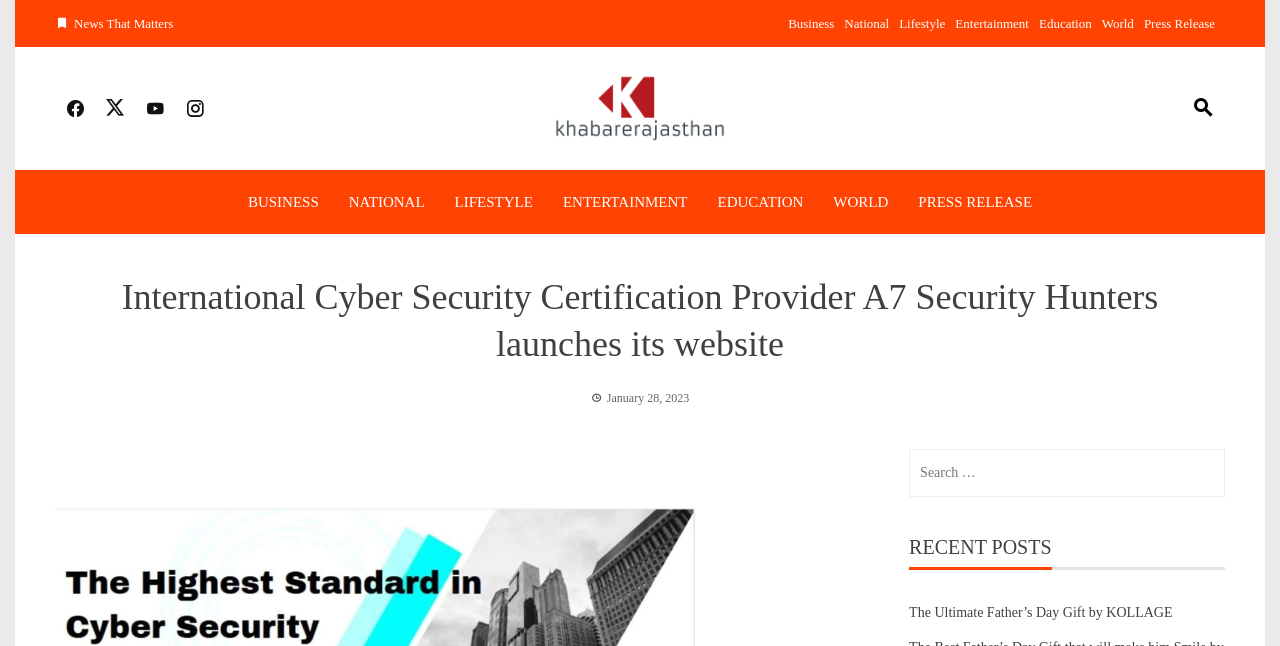Determine the main headline from the webpage and extract its text.

International Cyber Security Certification Provider A7 Security Hunters launches its website